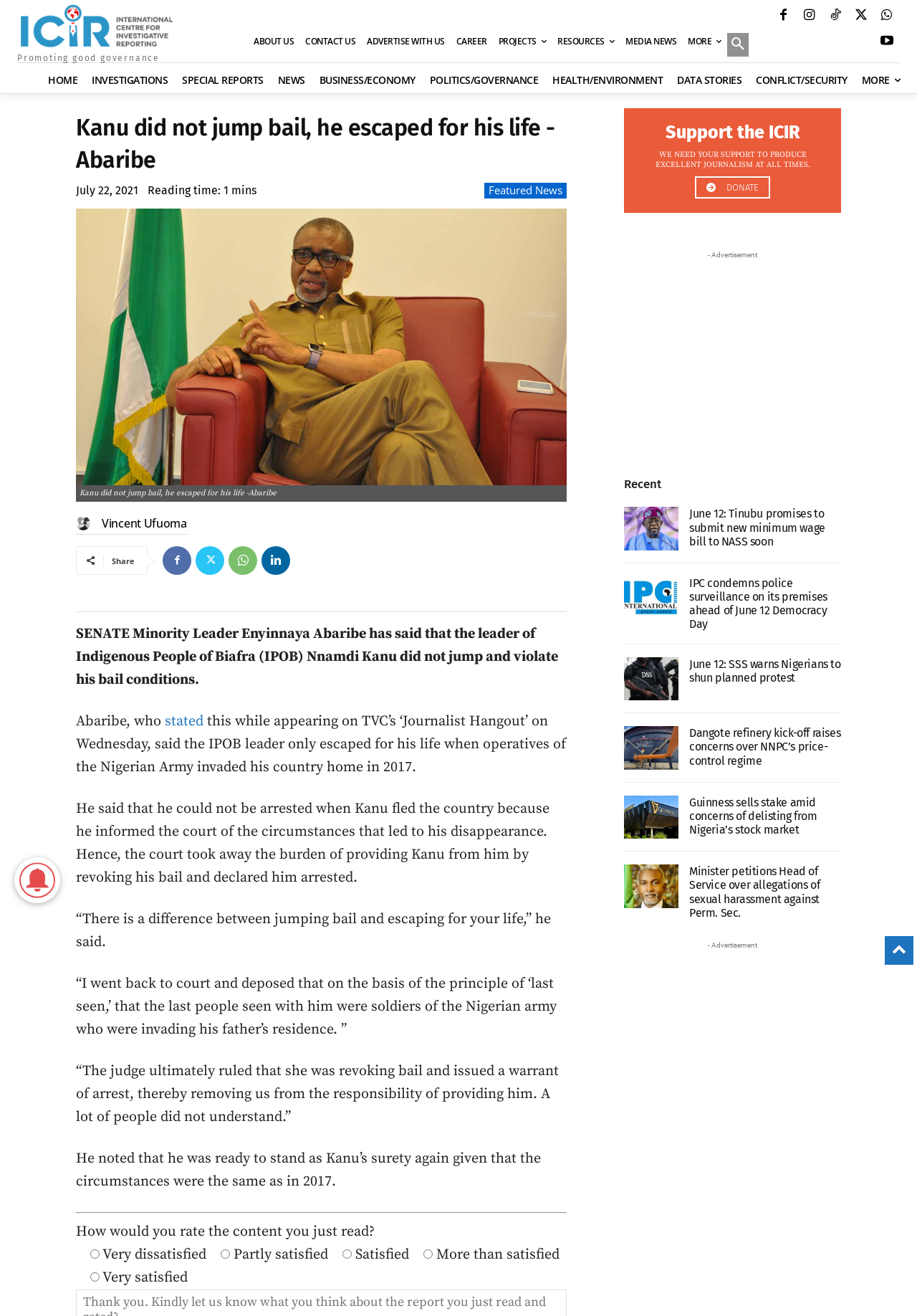Please find and give the text of the main heading on the webpage.

Kanu did not jump bail, he escaped for his life -Abaribe